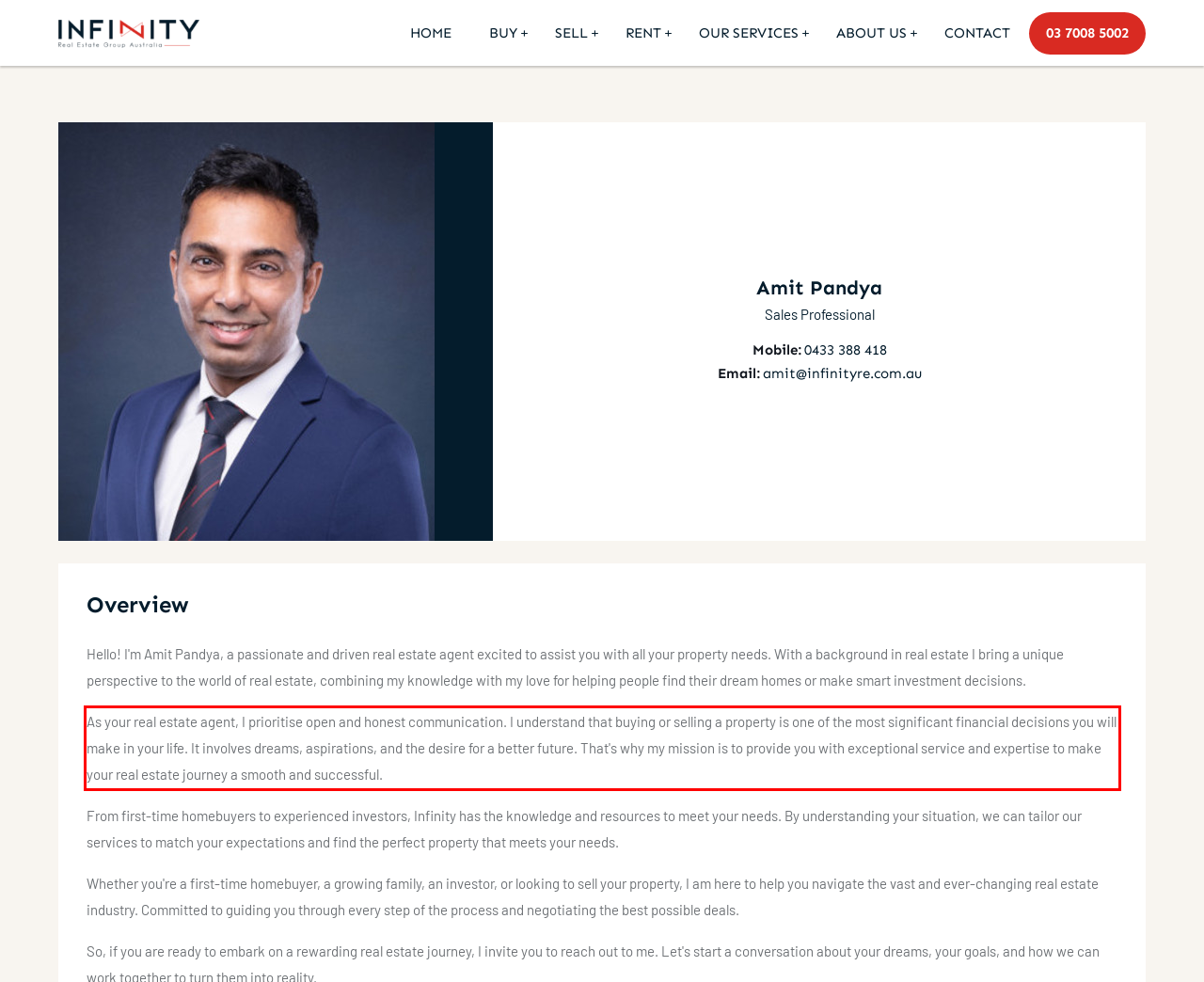You are looking at a screenshot of a webpage with a red rectangle bounding box. Use OCR to identify and extract the text content found inside this red bounding box.

As your real estate agent, I prioritise open and honest communication. I understand that buying or selling a property is one of the most significant financial decisions you will make in your life. It involves dreams, aspirations, and the desire for a better future. That's why my mission is to provide you with exceptional service and expertise to make your real estate journey a smooth and successful.